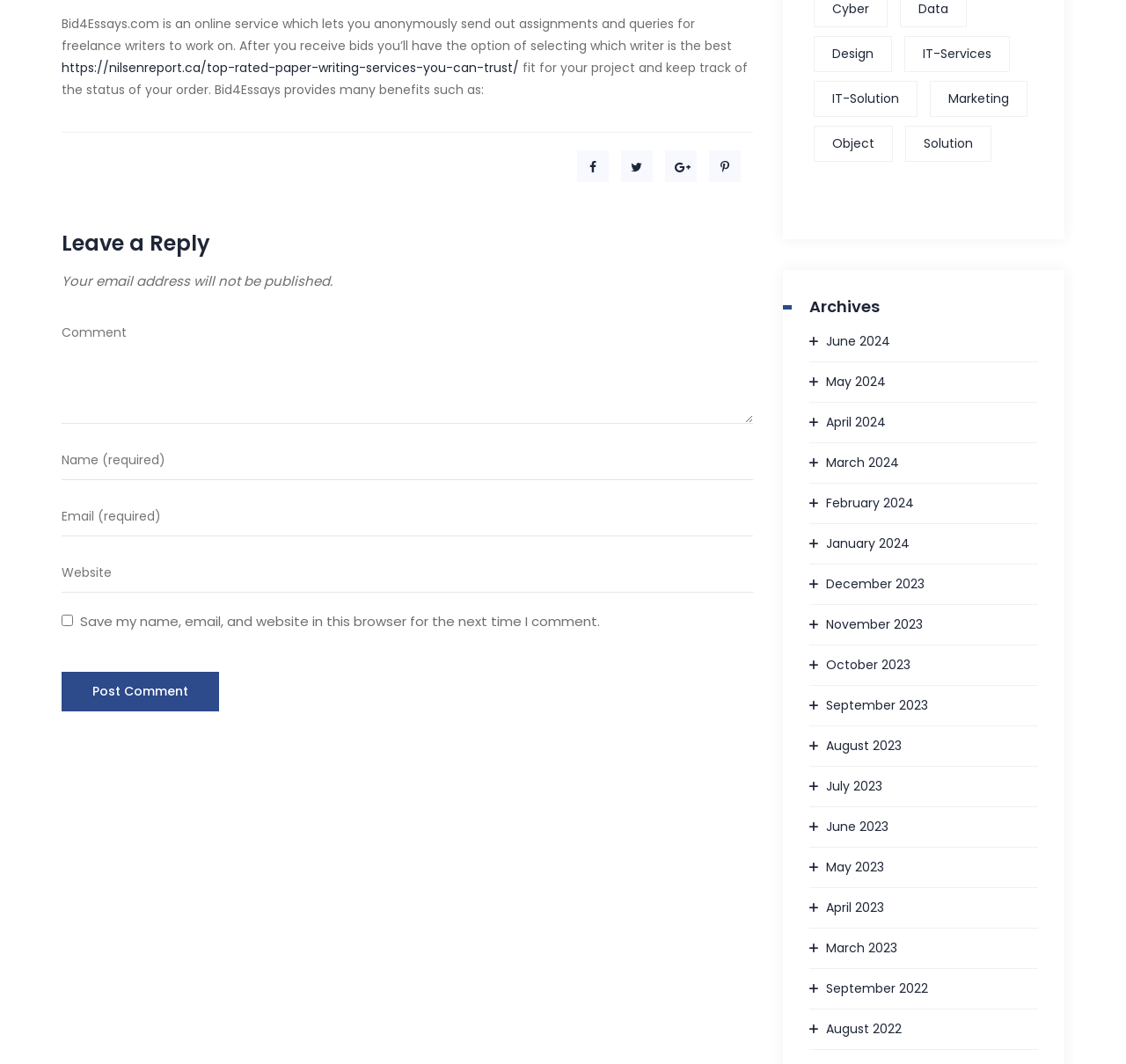Using the information in the image, could you please answer the following question in detail:
What is the purpose of Bid4Essays.com?

The purpose of Bid4Essays.com can be inferred from the static text element at the top of the page, which describes the website as an online service that allows users to anonymously send out assignments and queries for freelance writers to work on.